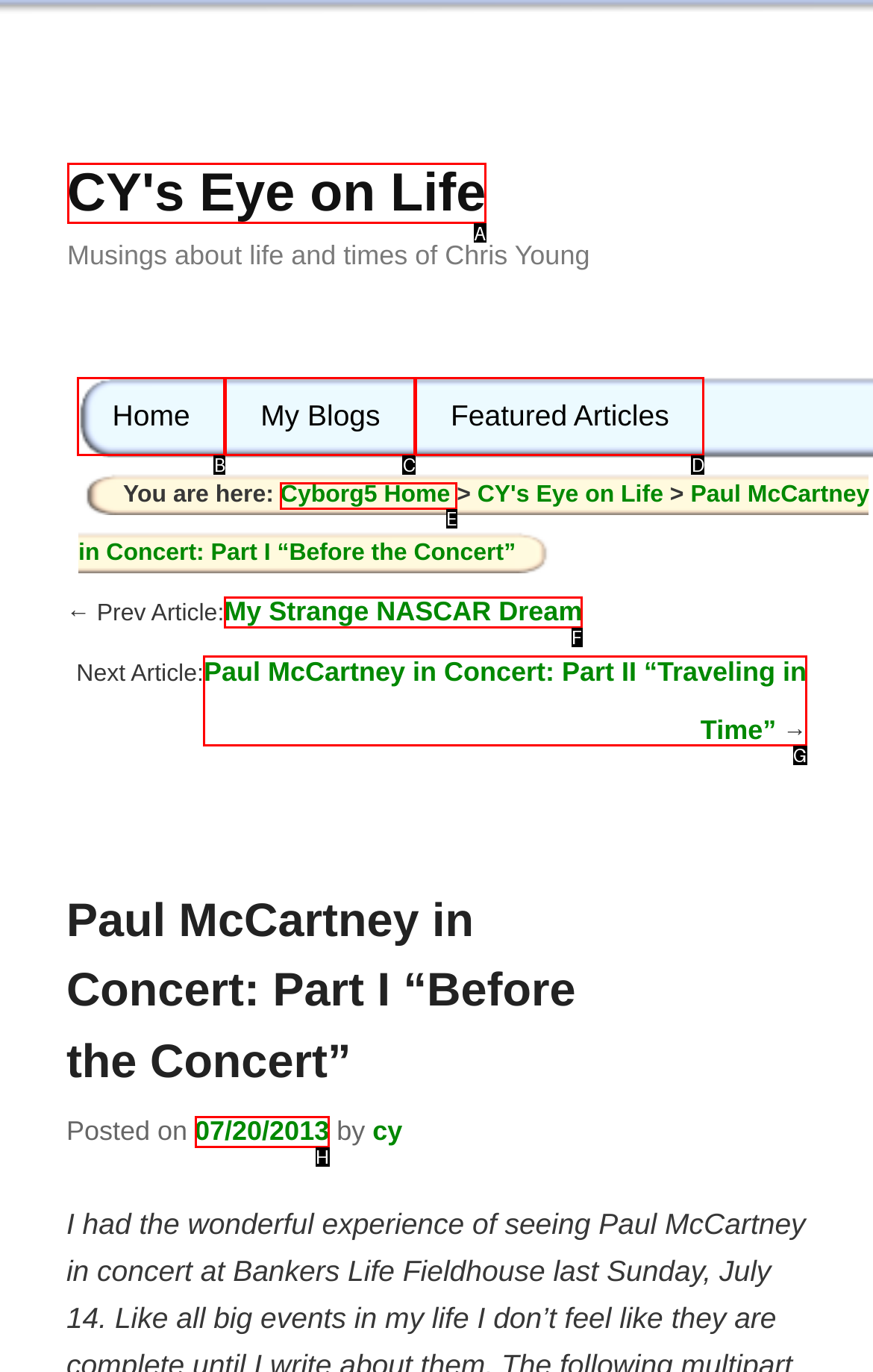Find the option that aligns with: Featured Articles
Provide the letter of the corresponding option.

D